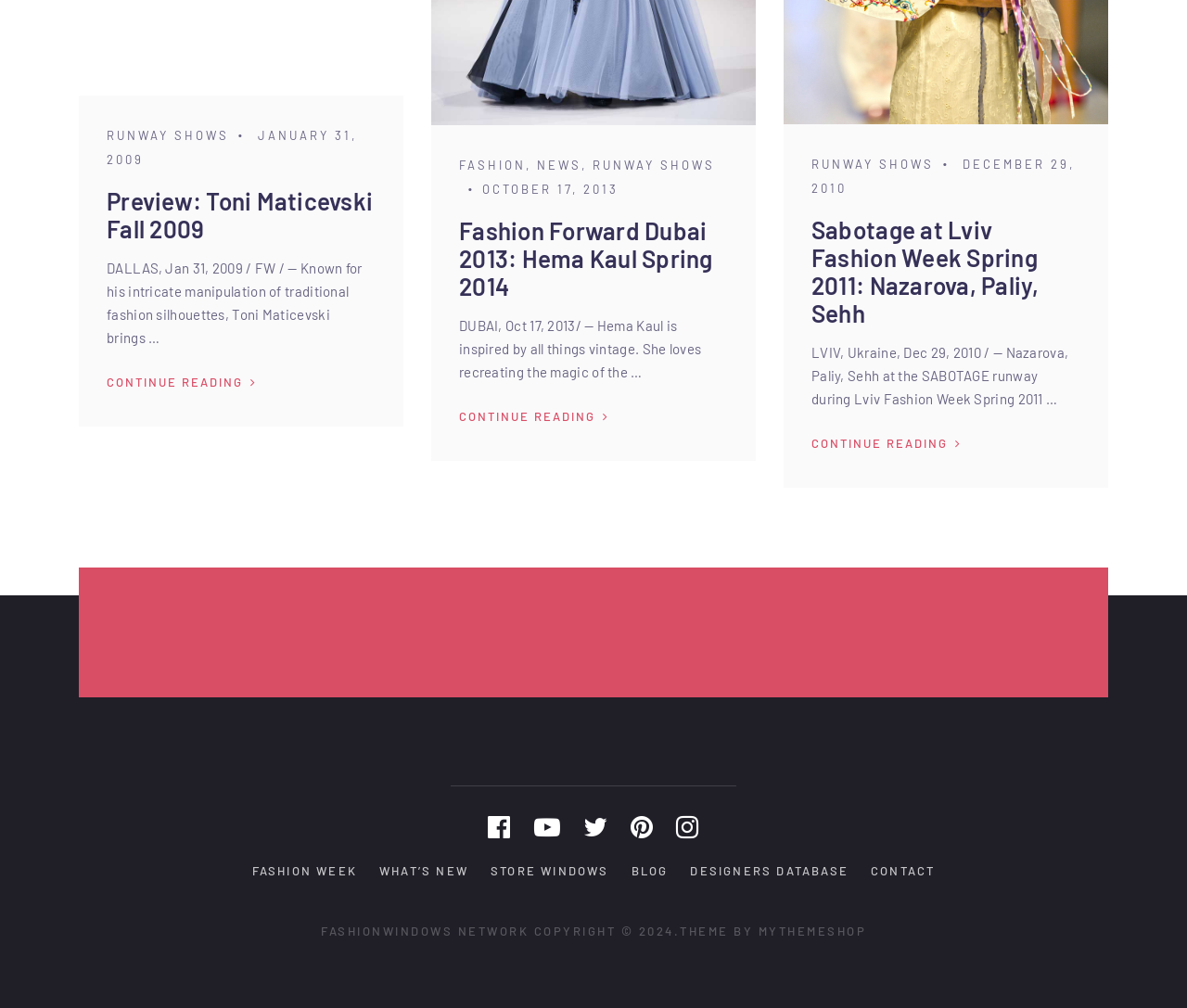What is the location of the fashion event mentioned in the second article?
Provide a concise answer using a single word or phrase based on the image.

Dubai